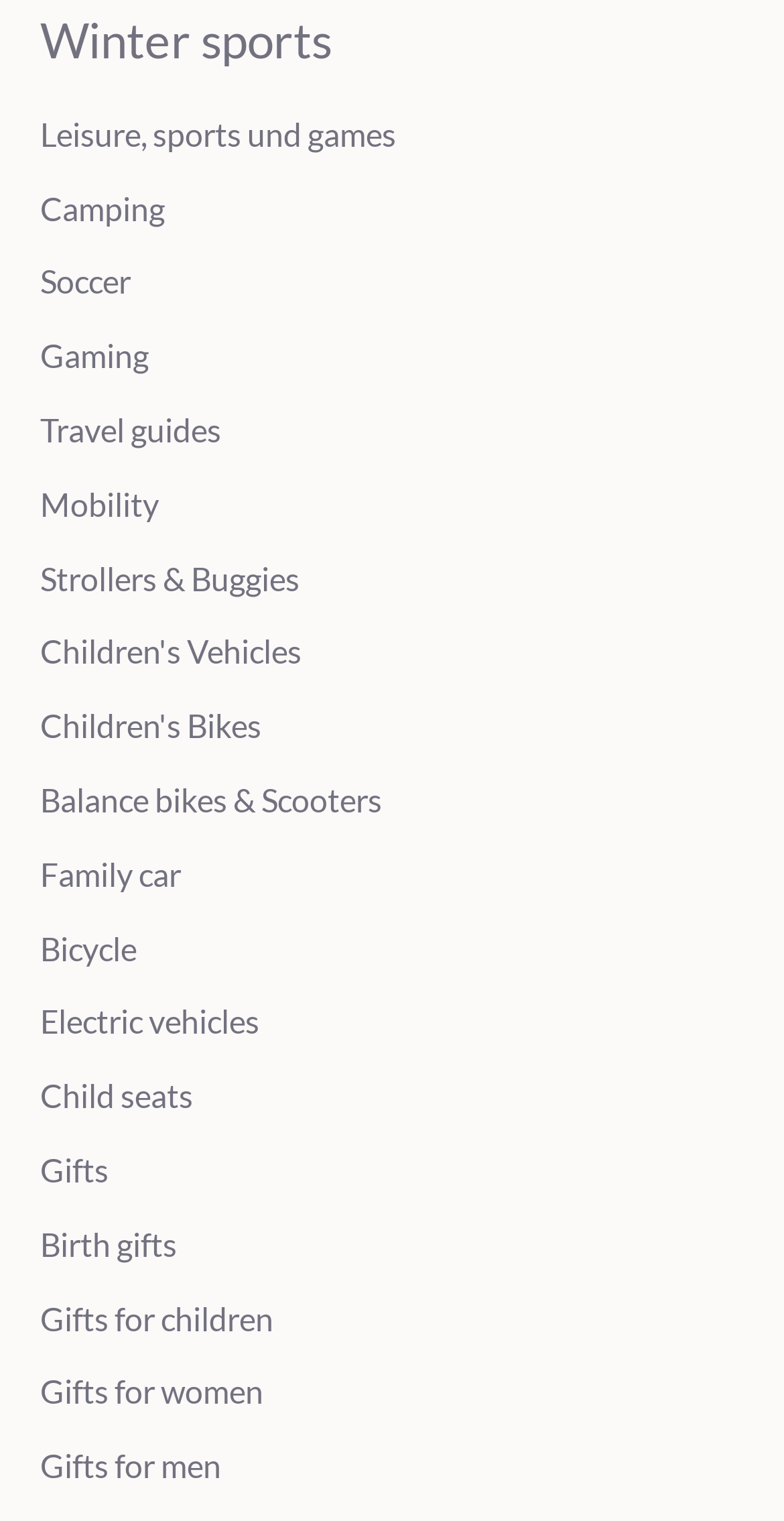Find the bounding box coordinates of the element I should click to carry out the following instruction: "View Shipping Policy".

None